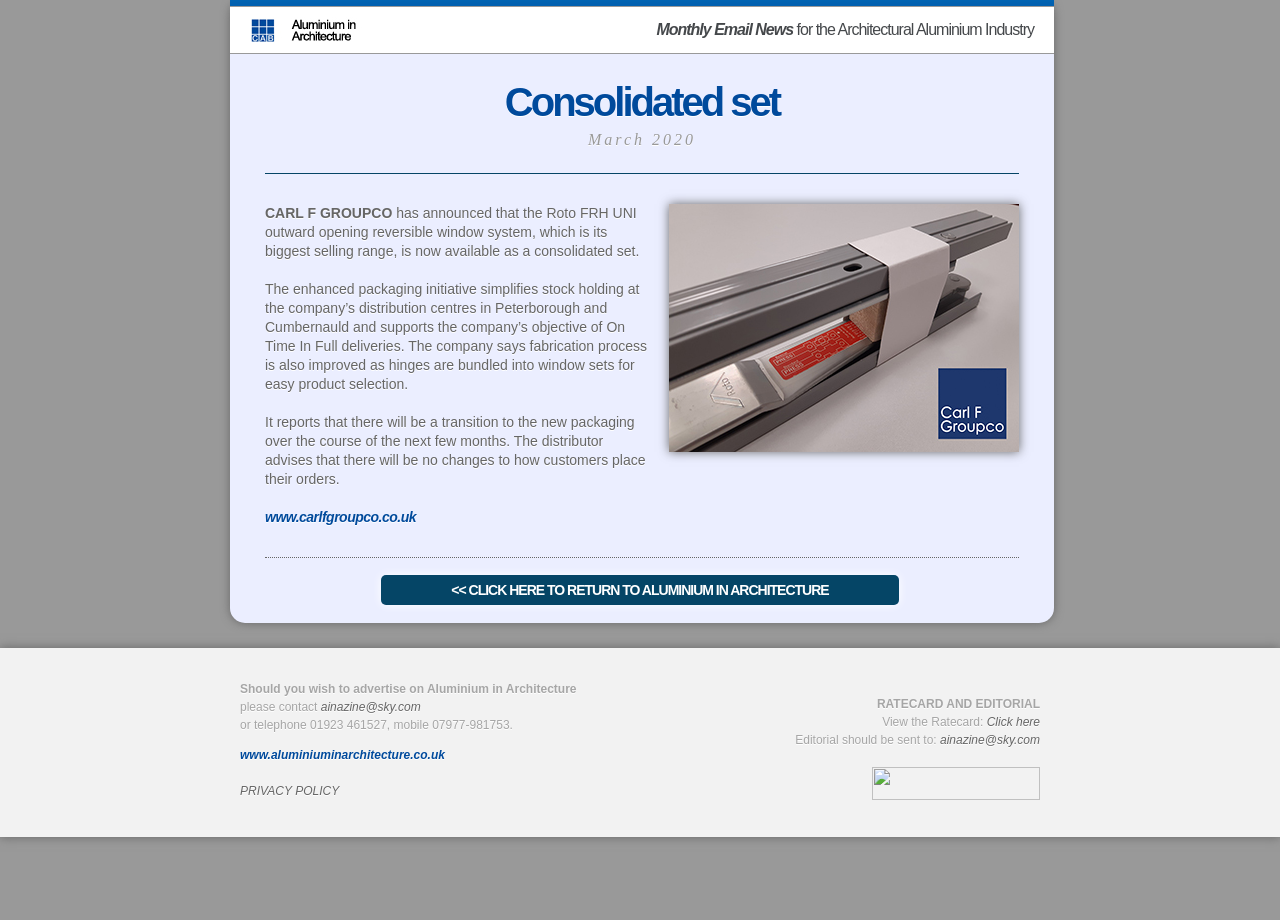Please determine the bounding box coordinates of the clickable area required to carry out the following instruction: "Return to Aluminium in Architecture". The coordinates must be four float numbers between 0 and 1, represented as [left, top, right, bottom].

[0.298, 0.625, 0.702, 0.658]